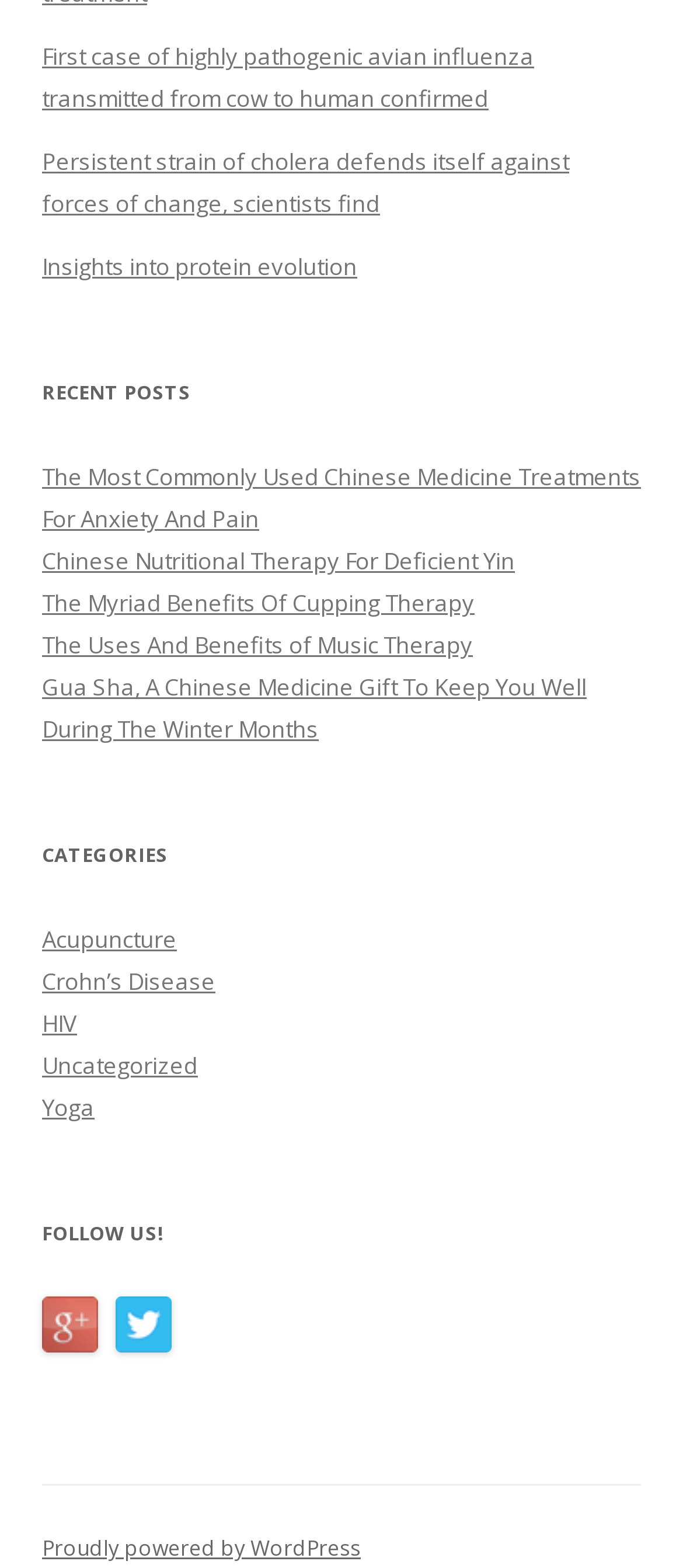What is the name of the platform powering this website?
Can you give a detailed and elaborate answer to the question?

I looked at the link at the bottom of the page, which says 'Proudly powered by WordPress', and determined that the platform powering this website is WordPress.